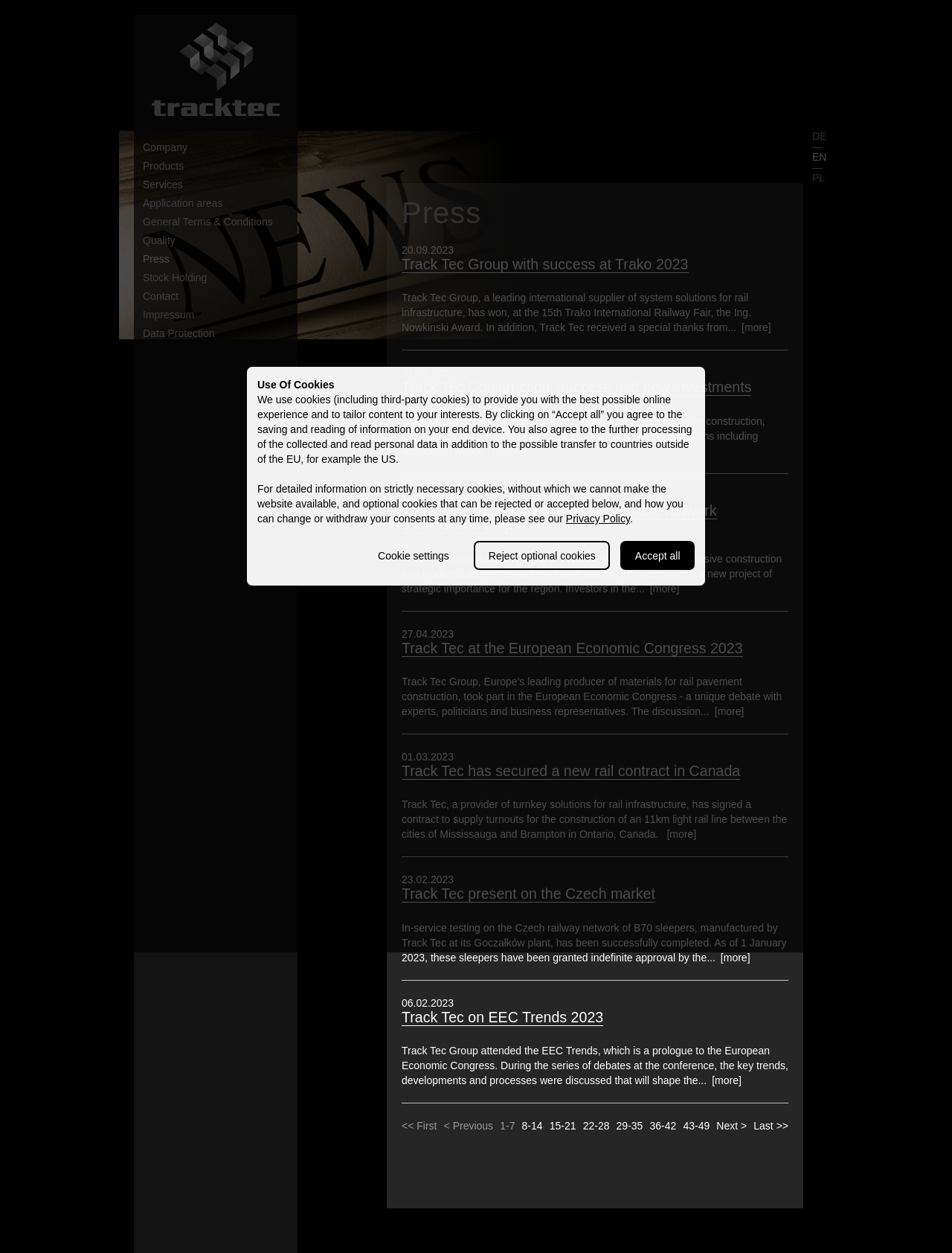Describe in detail what you see on the webpage.

The webpage is titled "Press – Track Tec" and appears to be a news or press release section of the Track Tec website. At the top, there is a heading "Press" followed by a series of news articles or press releases, each with a date, title, and brief summary. The articles are arranged in a vertical list, with the most recent ones at the top.

Each article has a heading with a link to the full article, followed by a brief summary or excerpt. The summaries are several lines long and provide some details about the article's content. There are also "more" links at the end of each summary, allowing users to read the full article.

The articles are dated between February 2023 and September 2023, and they appear to be related to Track Tec's business activities, such as new contracts, product developments, and company events.

At the bottom of the page, there is a pagination section with links to navigate to other pages of articles. The links are labeled with page numbers, such as "1-7", "8-14", and so on.

In the top-left corner, there is a navigation menu with links to other sections of the Track Tec website, including "Company", "Products", "Services", and "Contact". There are also links to language options, including German, English, and Polish.

Finally, there is a cookie policy dialog box that appears at the bottom of the page, informing users about the website's use of cookies and providing options to accept or reject them.